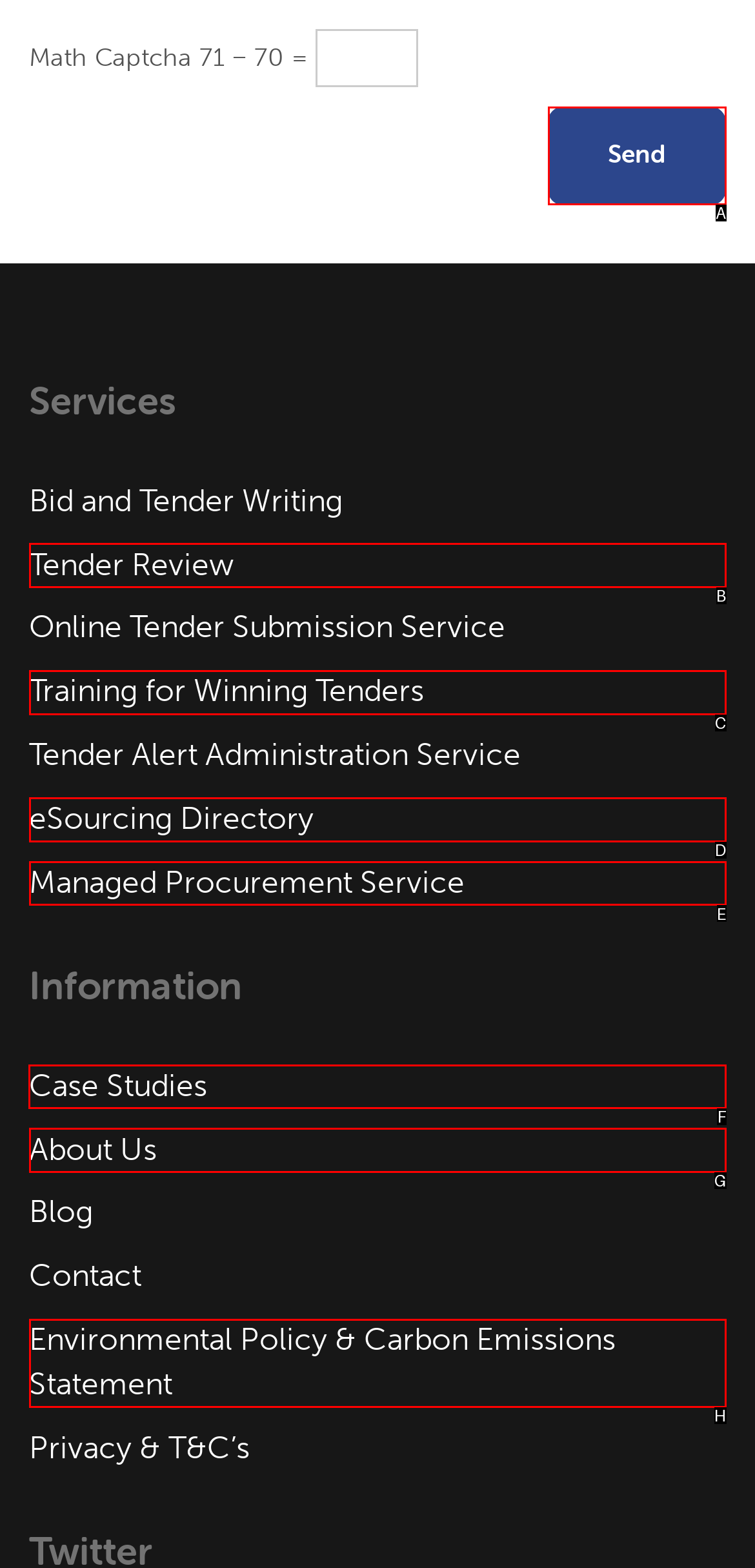Which letter corresponds to the correct option to complete the task: view case studies?
Answer with the letter of the chosen UI element.

F